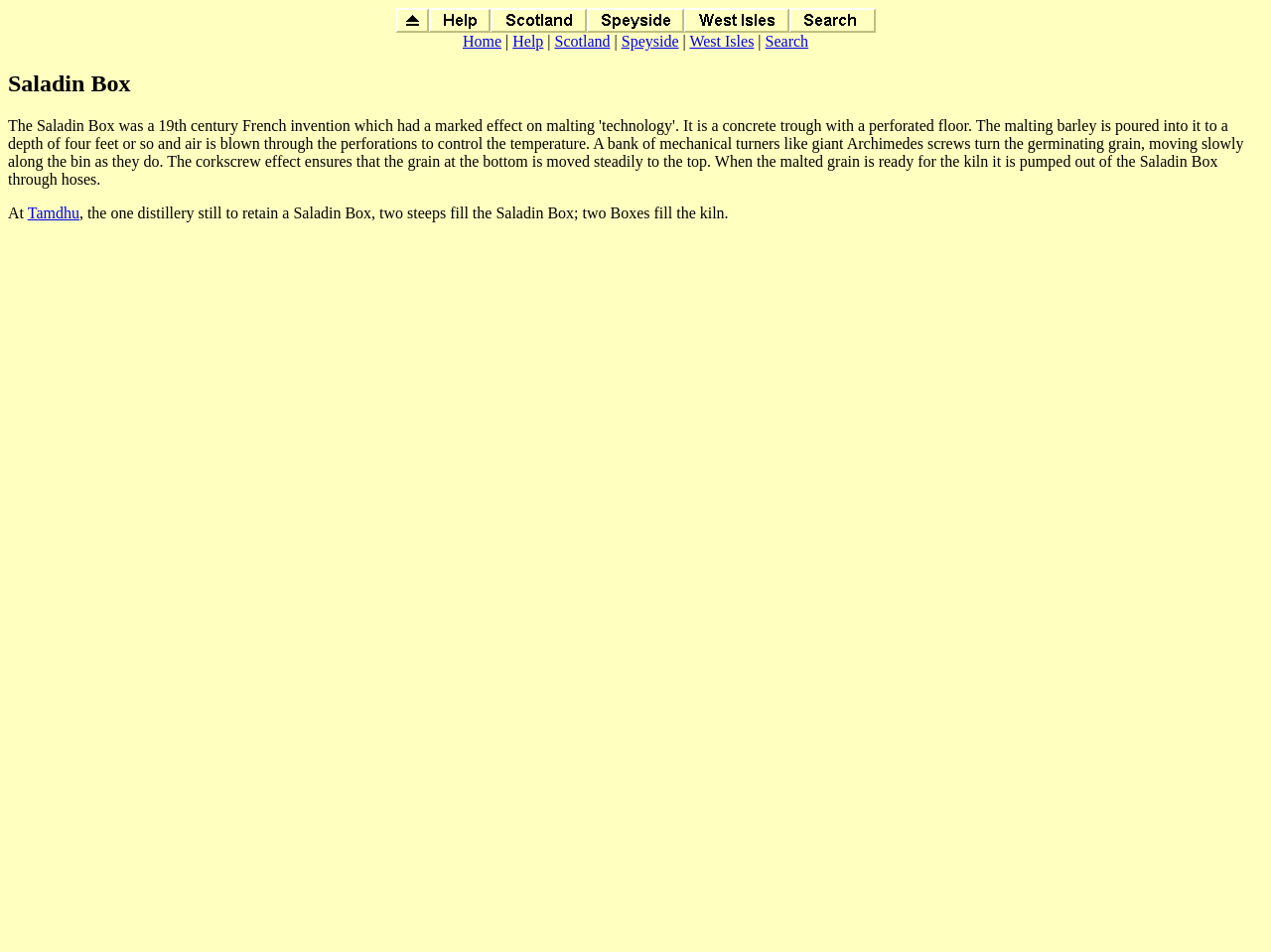Respond to the following query with just one word or a short phrase: 
How many steeps fill the Saladin Box?

two